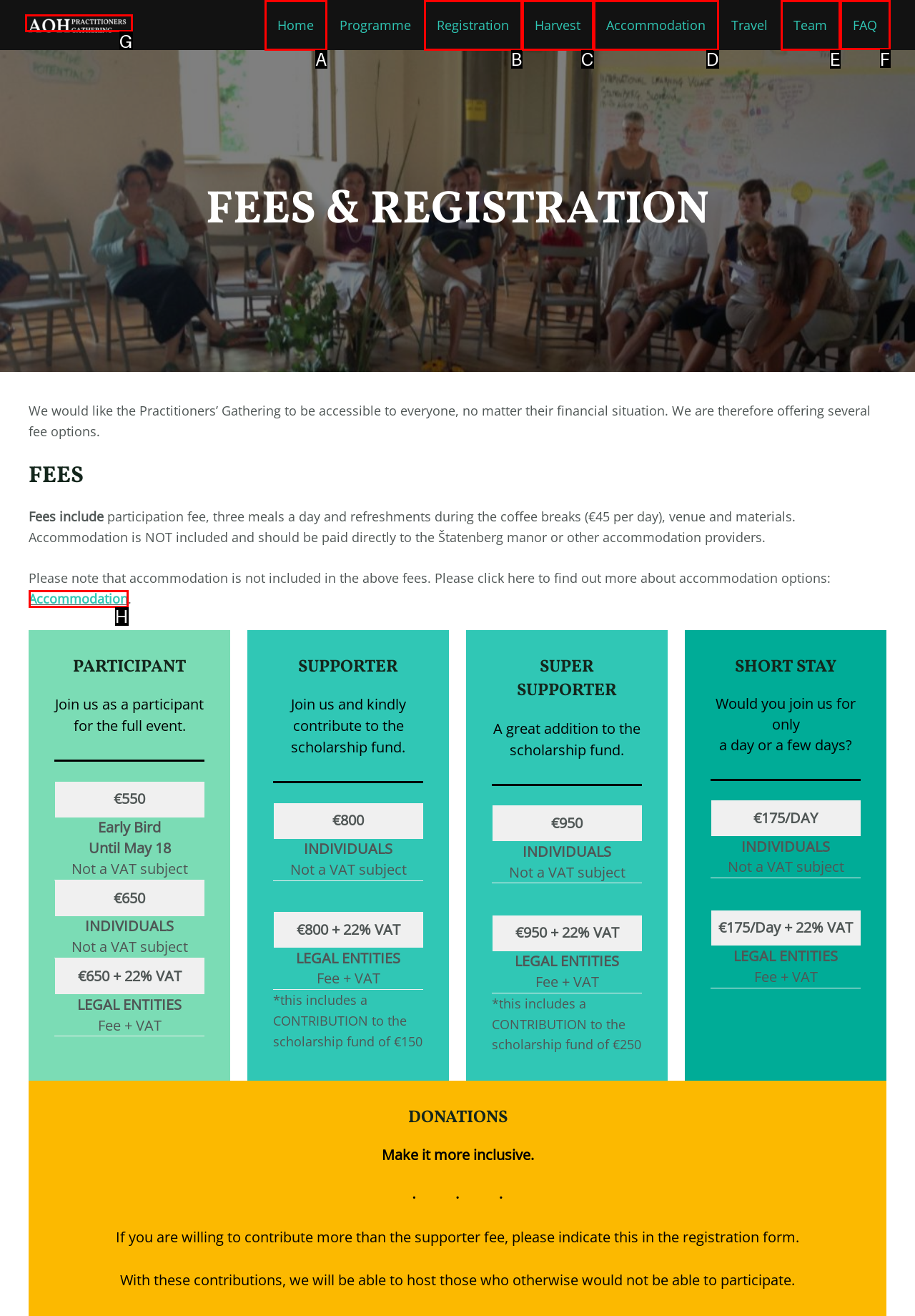Which option should I select to accomplish the task: Click on the 'FAQ' link? Respond with the corresponding letter from the given choices.

F